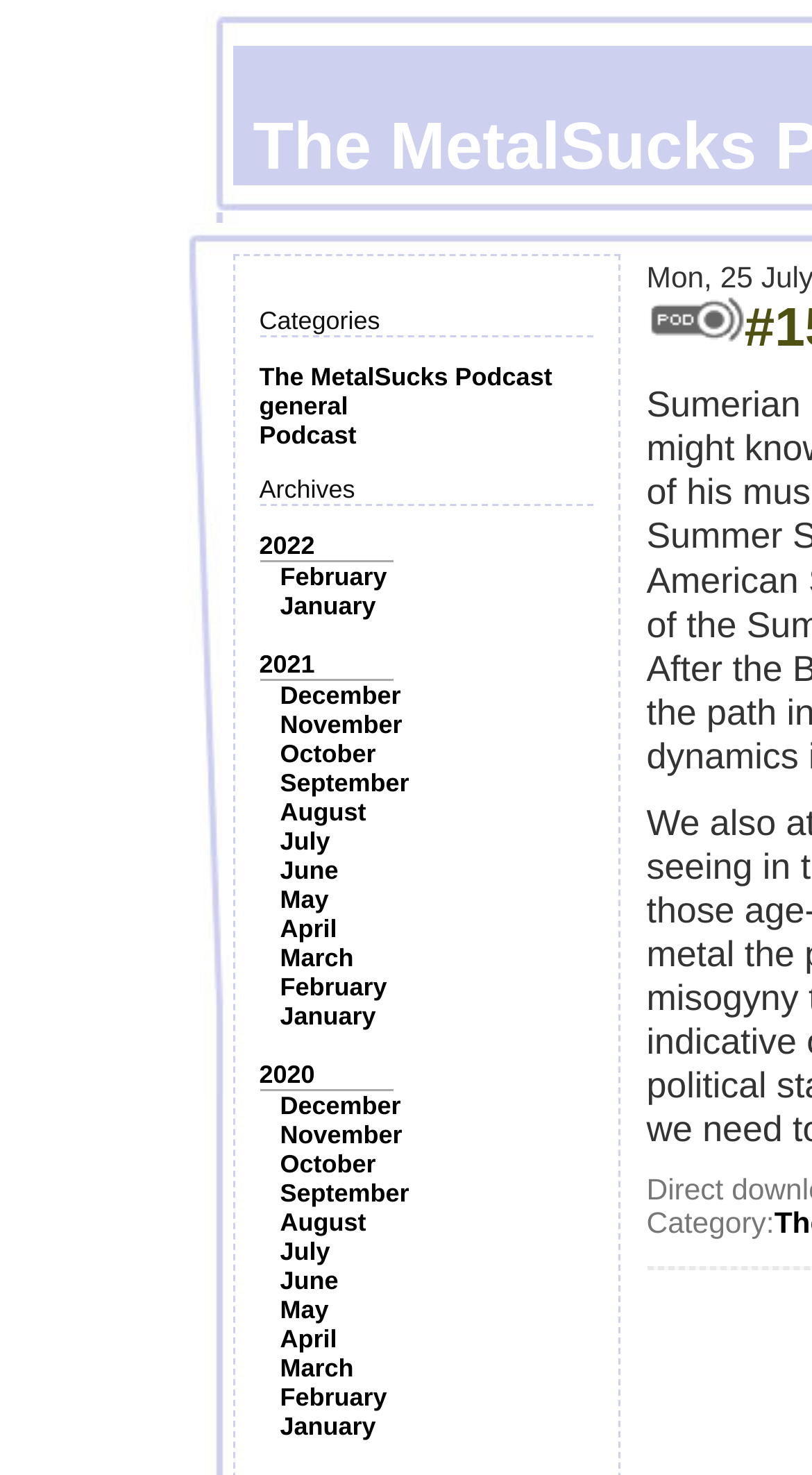Specify the bounding box coordinates for the region that must be clicked to perform the given instruction: "View the 'February' podcast".

[0.345, 0.381, 0.477, 0.401]